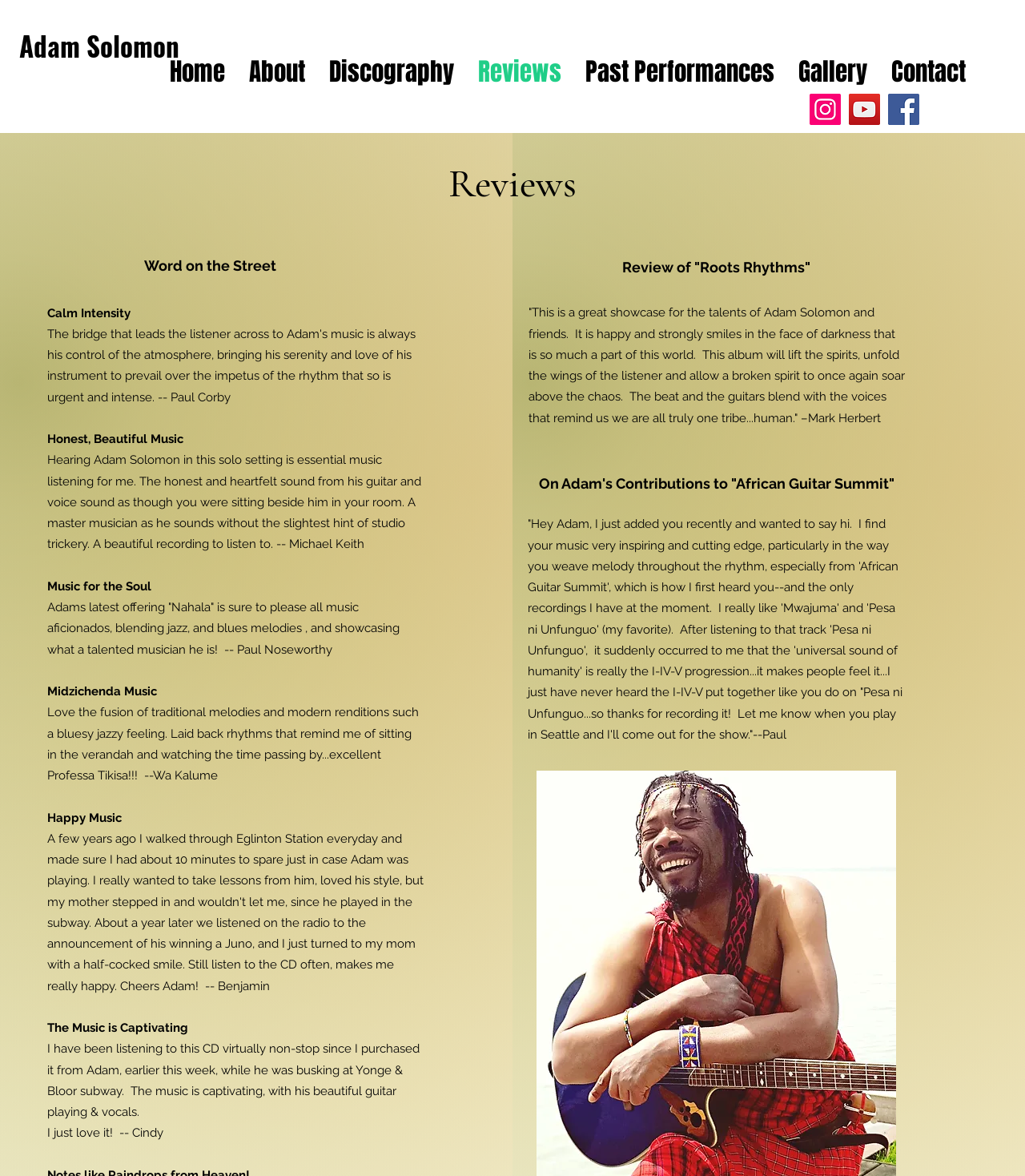Explain the webpage's design and content in an elaborate manner.

This webpage is dedicated to showcasing reviews of Adam Solomon's music from various sources. At the top, there is a navigation bar with links to different sections of the website, including "Home", "About", "Discography", "Reviews", "Past Performances", "Gallery", and "Contact". 

Below the navigation bar, there is a social bar with links to Adam Solomon's Instagram, YouTube, and Facebook profiles, each accompanied by an icon.

The main content of the webpage is divided into several sections, each featuring a collection of reviews and quotes about Adam Solomon's music. The reviews are presented in a vertical layout, with each review separated from the others by a small gap. 

The first section is titled "Word on the Street" and features a few short quotes about Adam Solomon's music, including "Calm Intensity", "Honest, Beautiful Music", and "Music for the Soul". 

The next section is titled "Reviews" and features longer, more detailed reviews of Adam Solomon's music. These reviews are written in a personal and conversational tone, with the reviewers sharing their thoughts and feelings about Adam Solomon's music. 

Further down the page, there are two more sections, titled "Review of 'Roots Rhythms'" and "On Adam's Contributions to 'African Guitar Summit'", each featuring a single, longer review of Adam Solomon's music. 

Overall, the webpage is dedicated to showcasing the positive reception of Adam Solomon's music, with a focus on personal and heartfelt reviews from fans and critics alike.